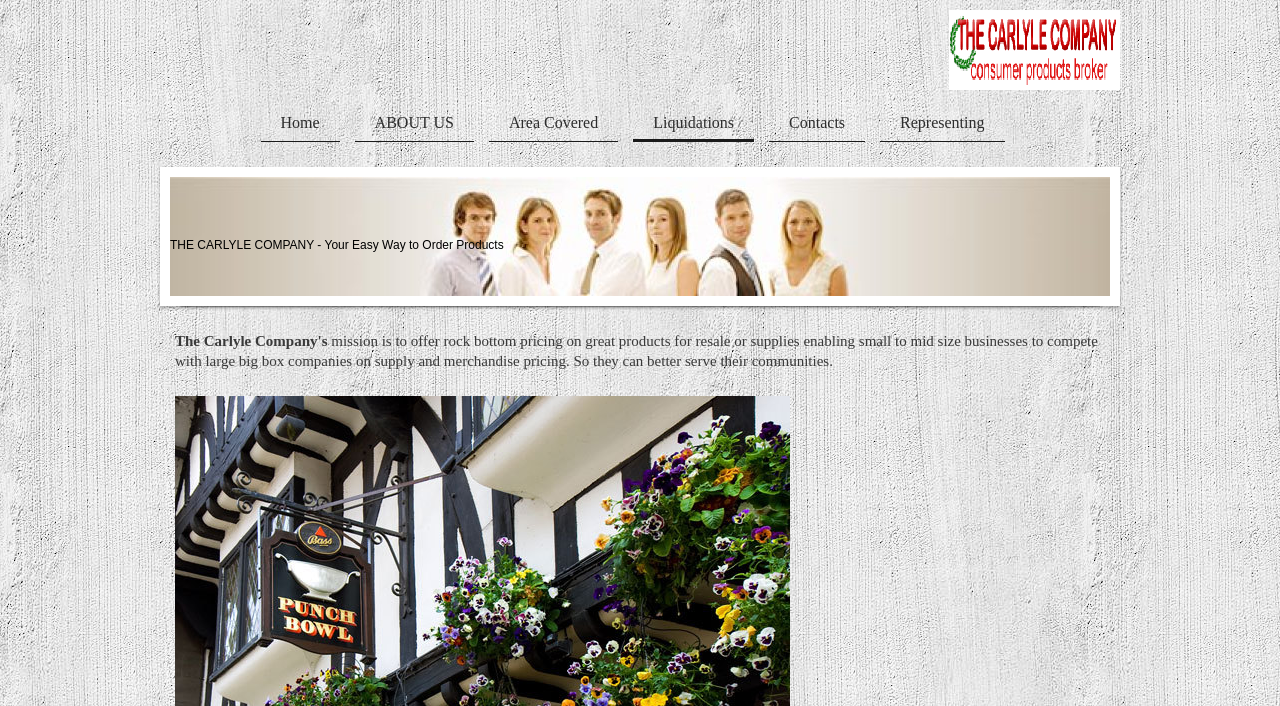What is the text above the company's mission statement?
From the screenshot, provide a brief answer in one word or phrase.

THE CARLYLE COMPANY